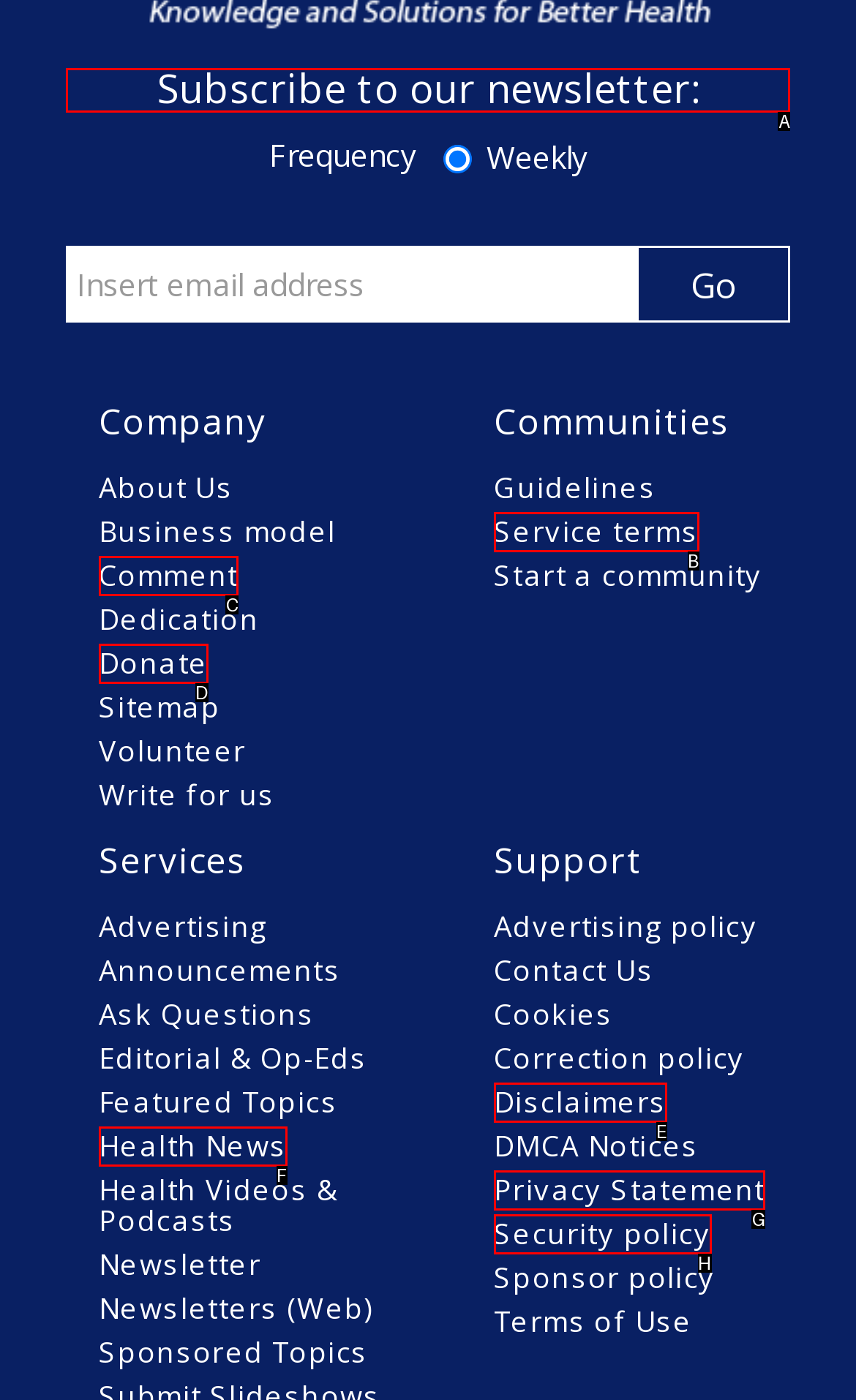Tell me which one HTML element I should click to complete the following task: Contact Thomas Zimmermann Answer with the option's letter from the given choices directly.

None